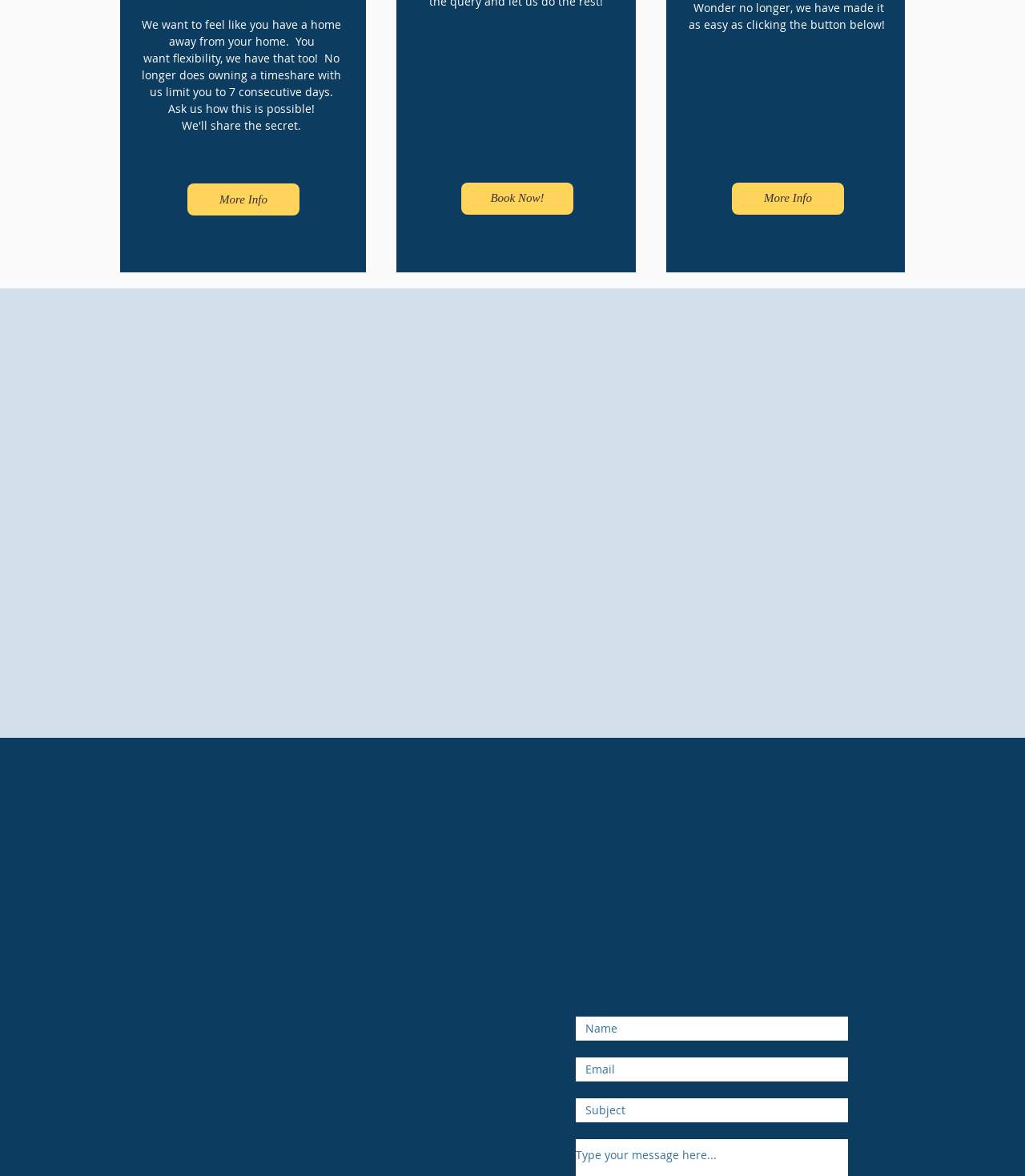Identify the bounding box coordinates for the UI element described as follows: aria-label="Subject" name="subject" placeholder="Subject". Use the format (top-left x, top-left y, bottom-right x, bottom-right y) and ensure all values are floating point numbers between 0 and 1.

[0.561, 0.933, 0.828, 0.955]